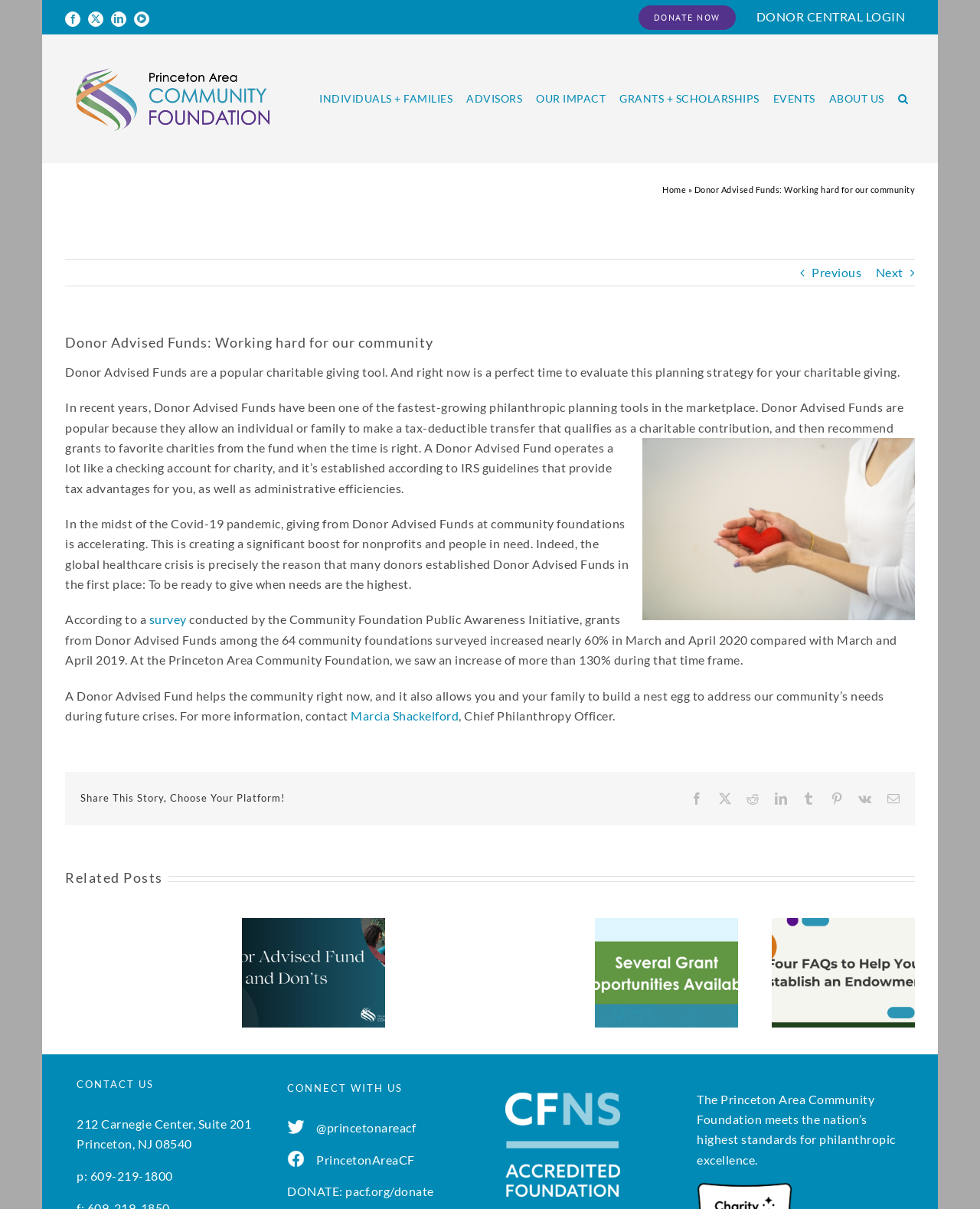What is the name of the organization?
Examine the screenshot and reply with a single word or phrase.

Princeton Area Community Foundation